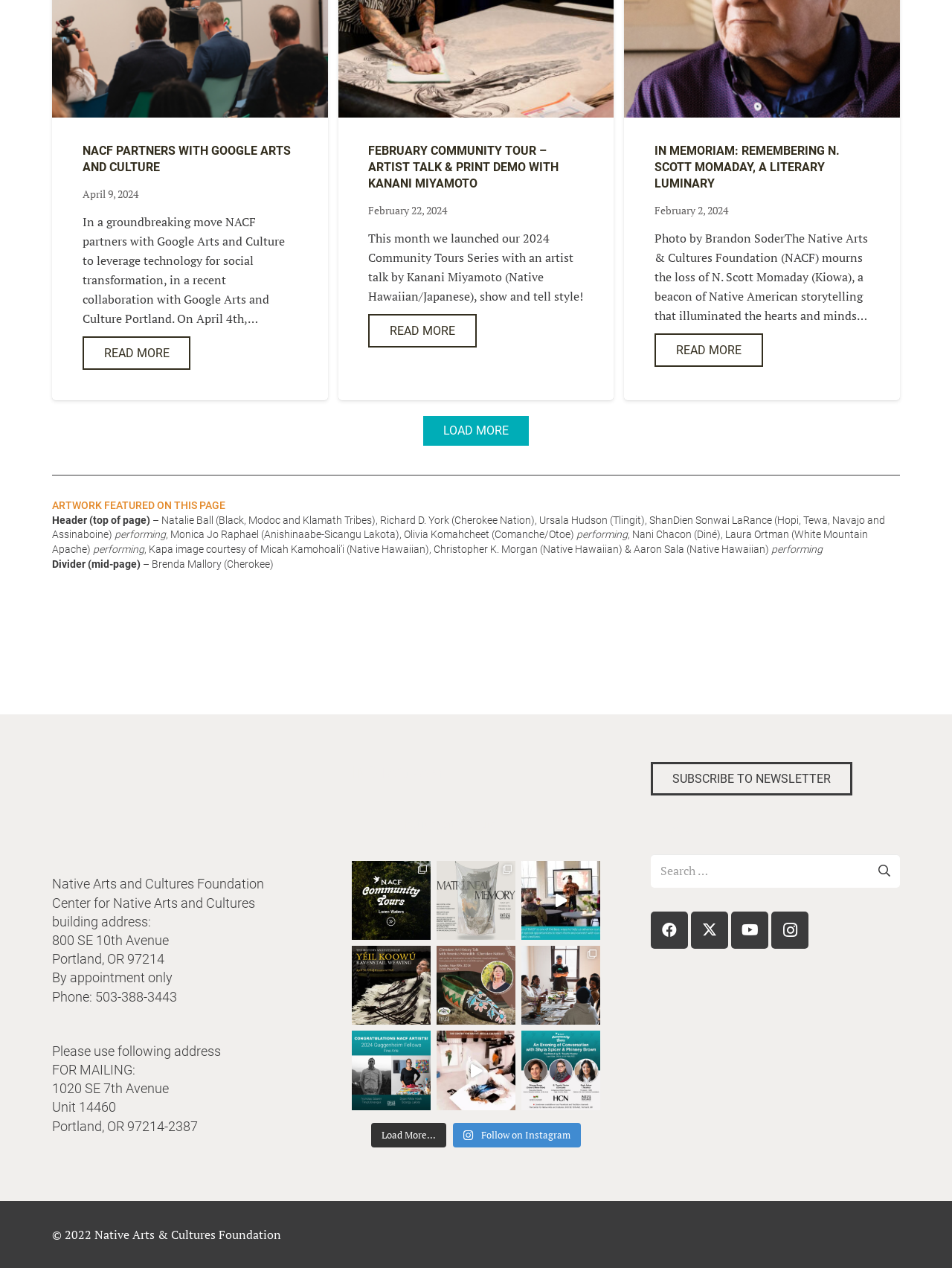Please locate the clickable area by providing the bounding box coordinates to follow this instruction: "Search for something".

[0.684, 0.674, 0.945, 0.7]